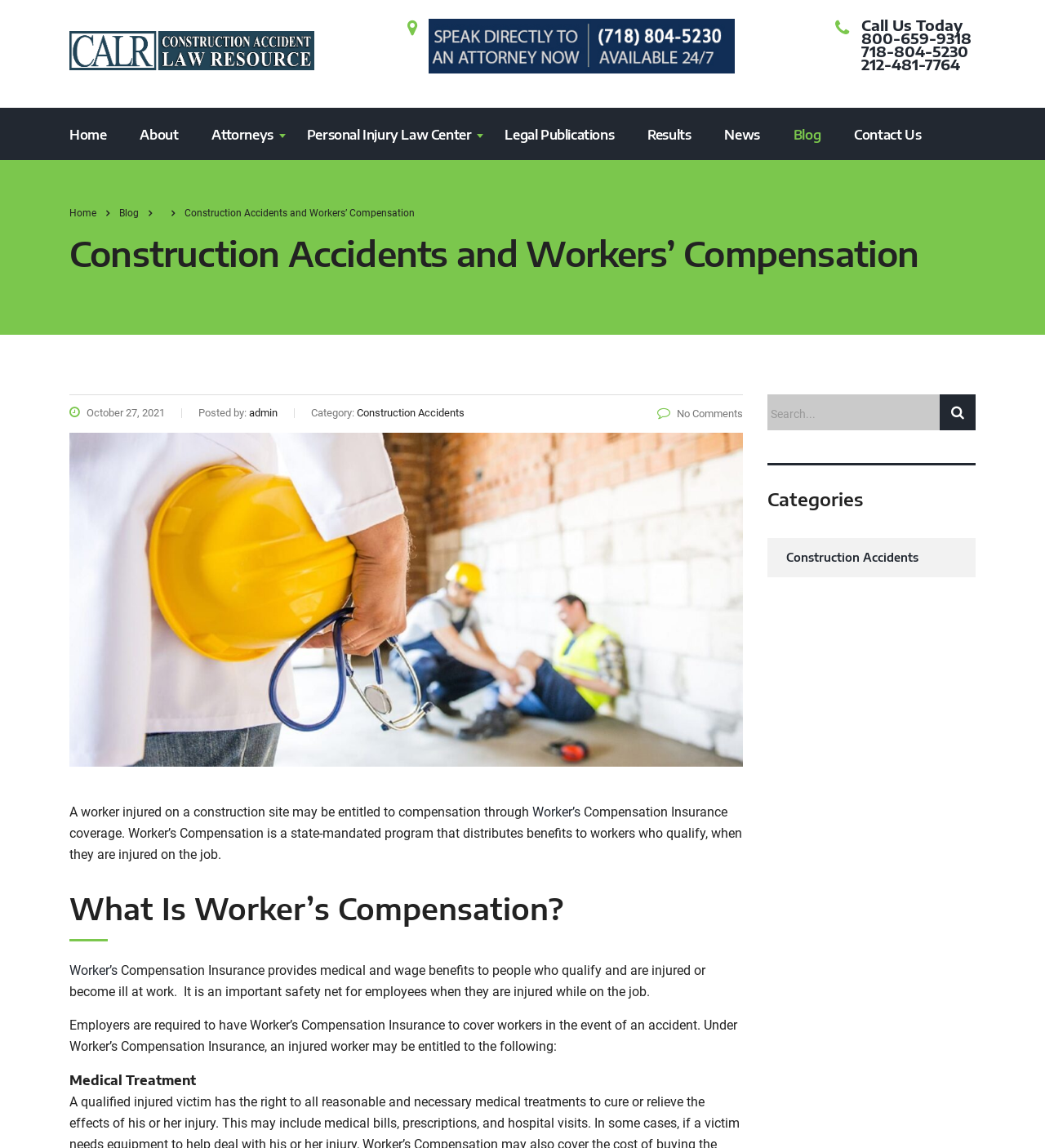Answer briefly with one word or phrase:
What is the title of the article on the webpage?

Construction Accidents and Workers’ Compensation